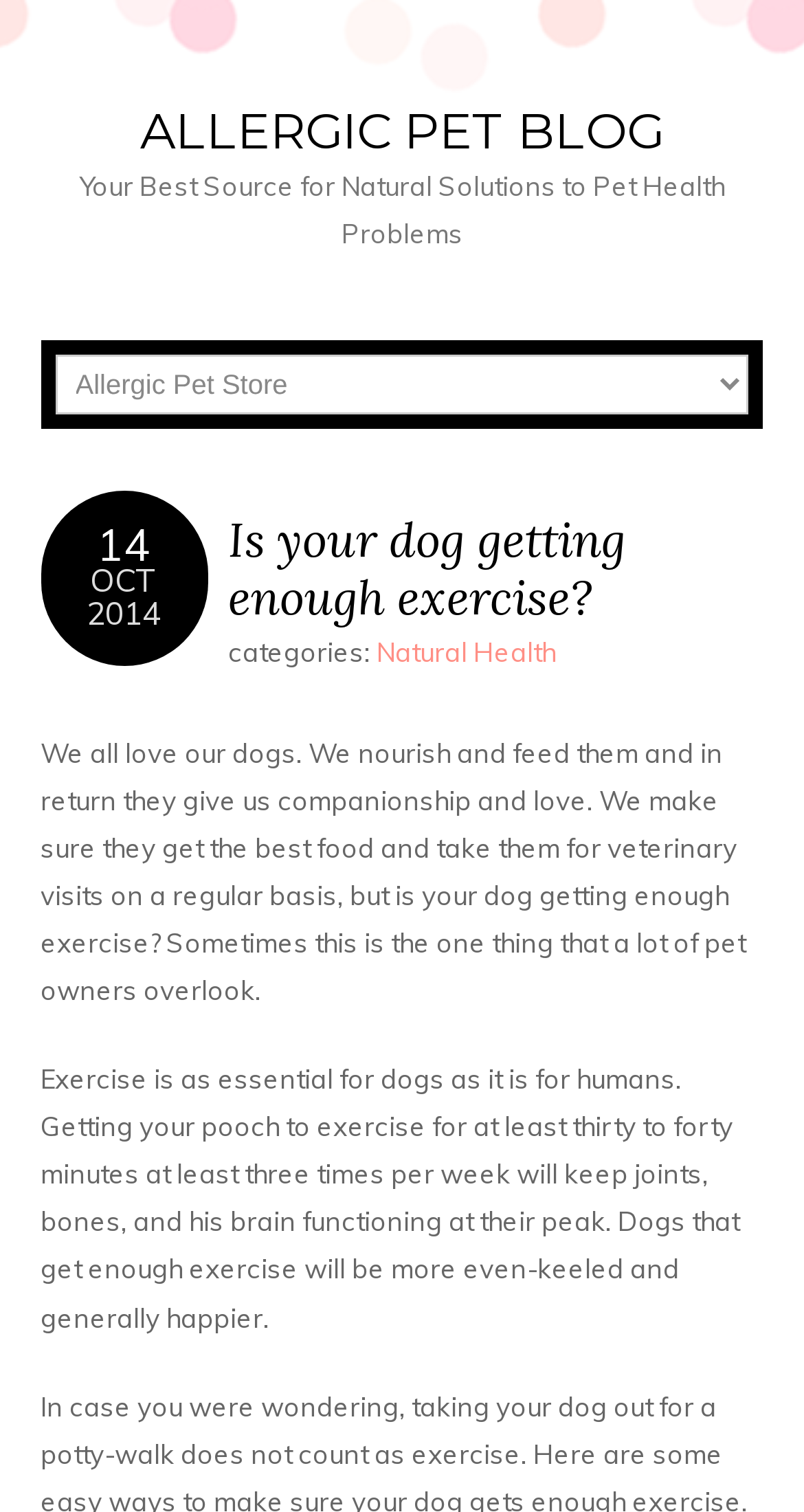Using the webpage screenshot, find the UI element described by Natural Health. Provide the bounding box coordinates in the format (top-left x, top-left y, bottom-right x, bottom-right y), ensuring all values are floating point numbers between 0 and 1.

[0.468, 0.42, 0.691, 0.442]